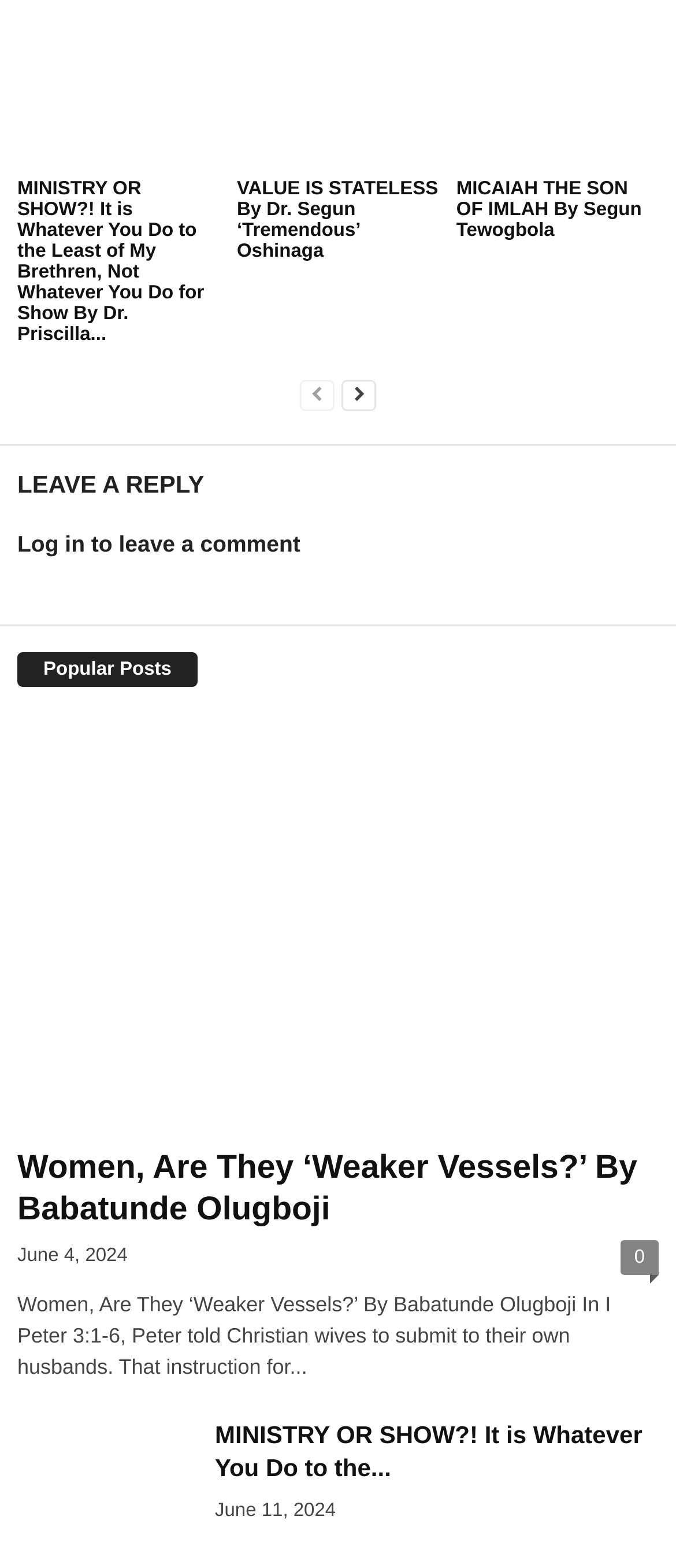Specify the bounding box coordinates of the element's region that should be clicked to achieve the following instruction: "Leave a reply". The bounding box coordinates consist of four float numbers between 0 and 1, in the format [left, top, right, bottom].

[0.026, 0.296, 0.974, 0.323]